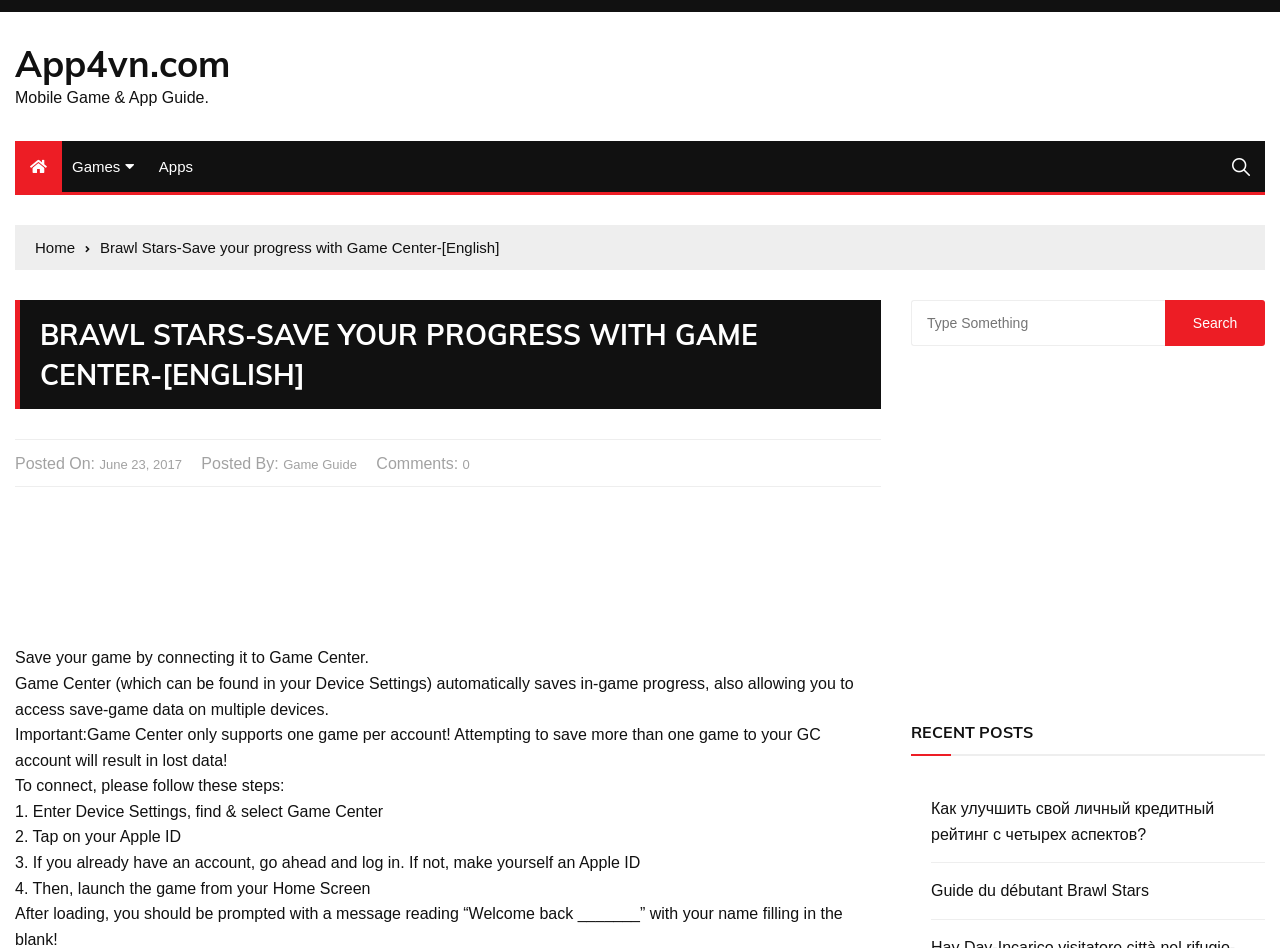Identify the bounding box for the element characterized by the following description: "game guide".

[0.221, 0.48, 0.279, 0.502]